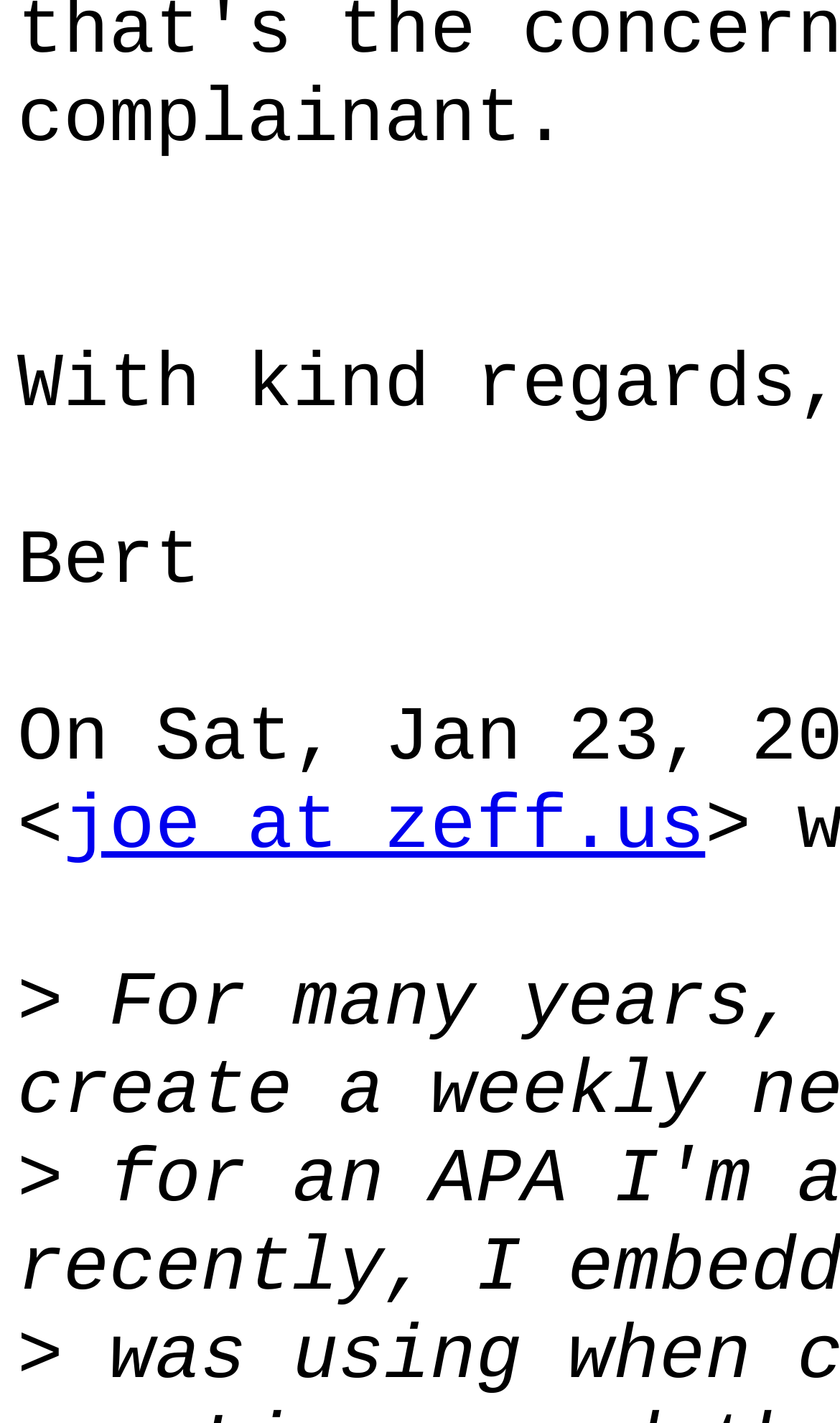Can you find the bounding box coordinates for the UI element given this description: "joe at zeff.us"? Provide the coordinates as four float numbers between 0 and 1: [left, top, right, bottom].

[0.075, 0.55, 0.842, 0.612]